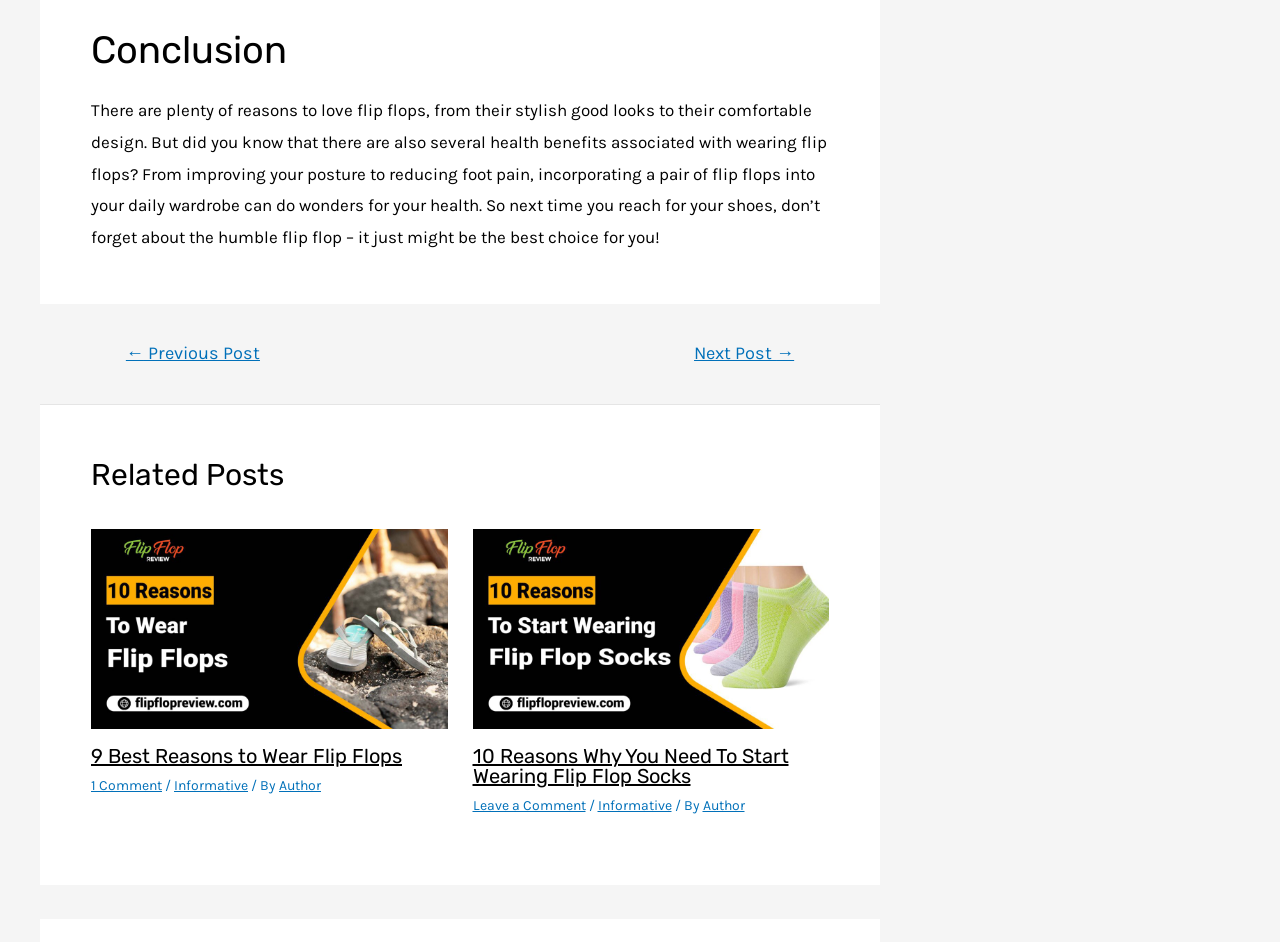How many links are there in the first related post?
Kindly answer the question with as much detail as you can.

I examined the first article element under the 'Related Posts' heading and found two links: one with the text '10 Reasons to Wear Flip Flops' and another with the text '1 Comment'.